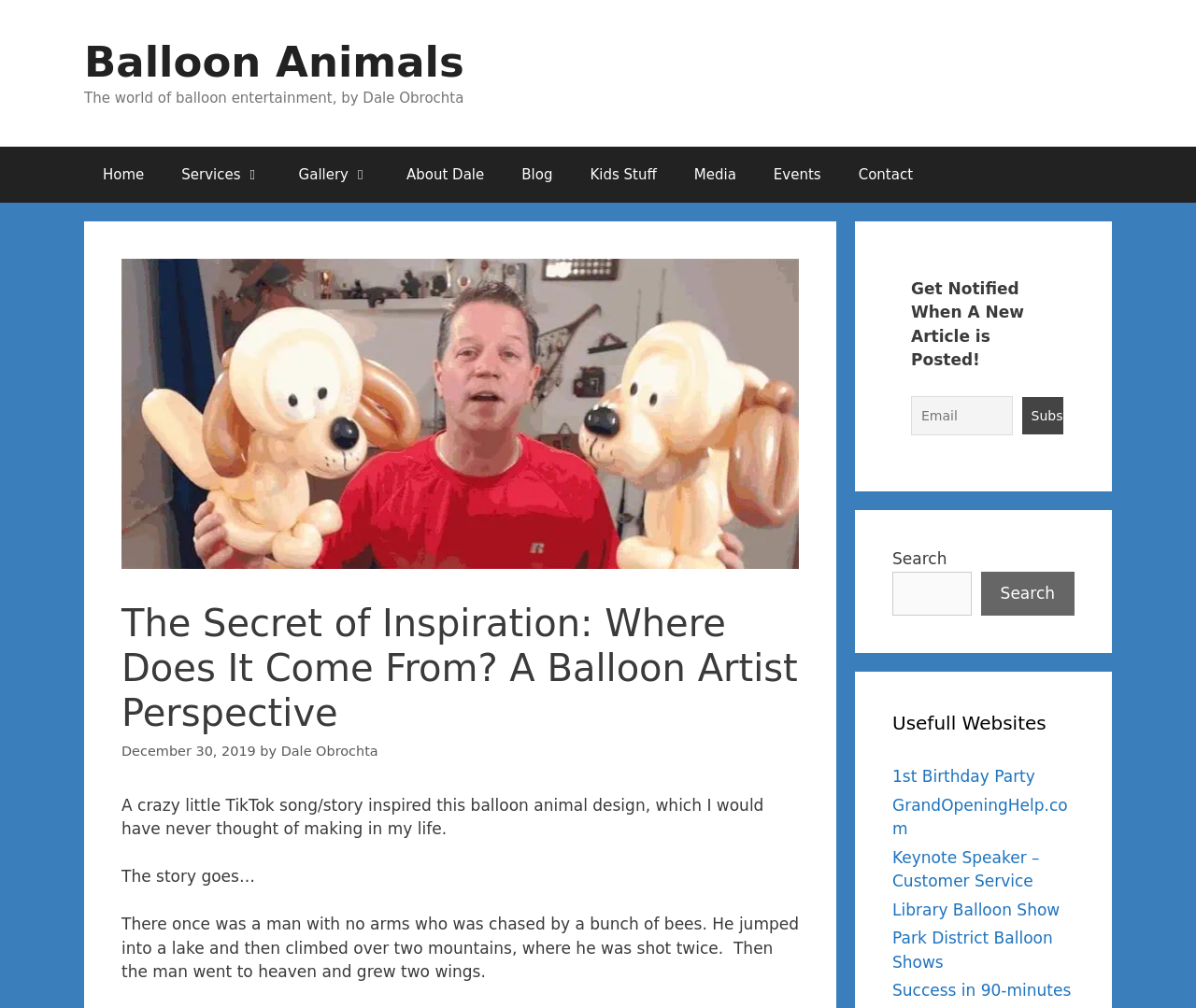What is the name of the balloon artist?
Deliver a detailed and extensive answer to the question.

The answer can be found in the header section of the webpage, where it says 'The world of balloon entertainment, by Dale Obrochta'.